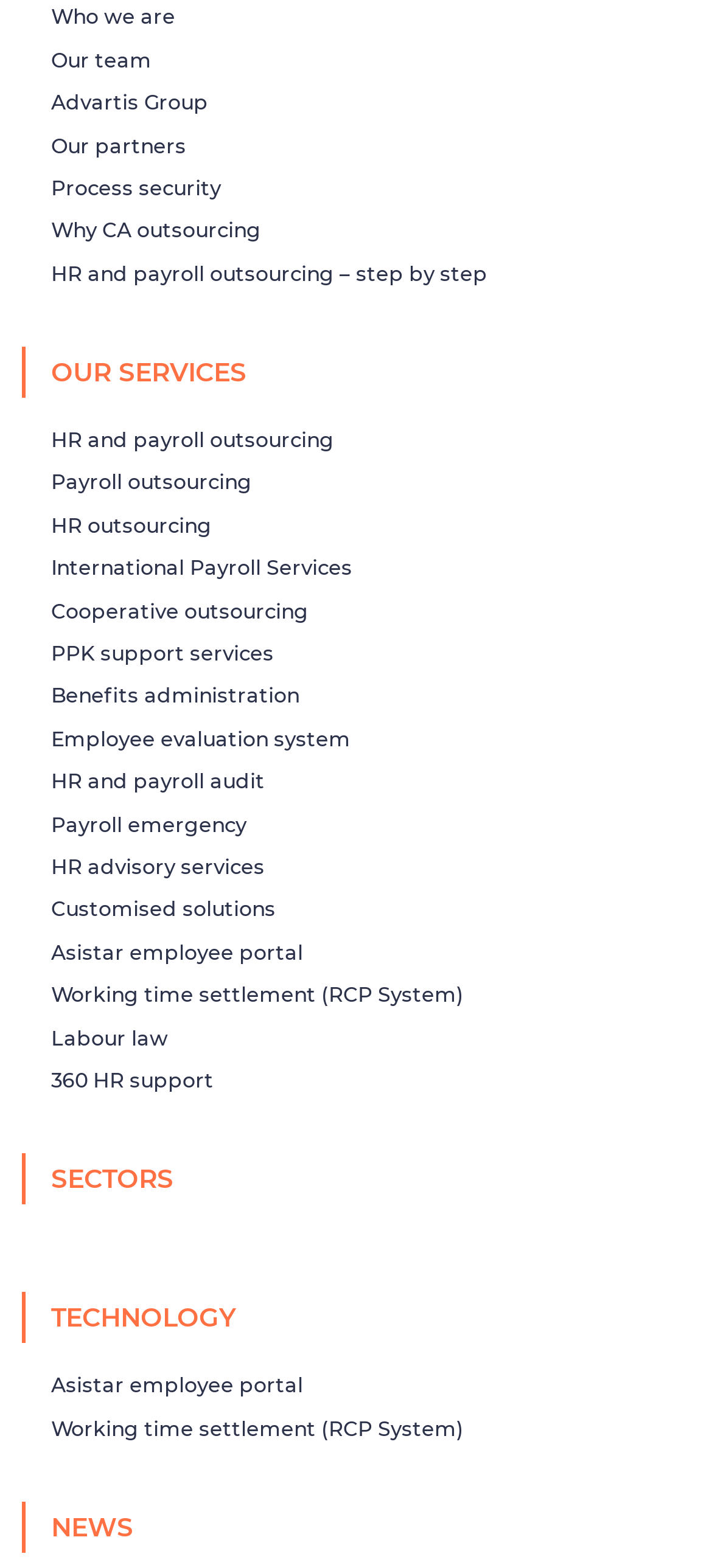Pinpoint the bounding box coordinates of the element that must be clicked to accomplish the following instruction: "Learn about the company's team". The coordinates should be in the format of four float numbers between 0 and 1, i.e., [left, top, right, bottom].

[0.072, 0.03, 0.887, 0.048]